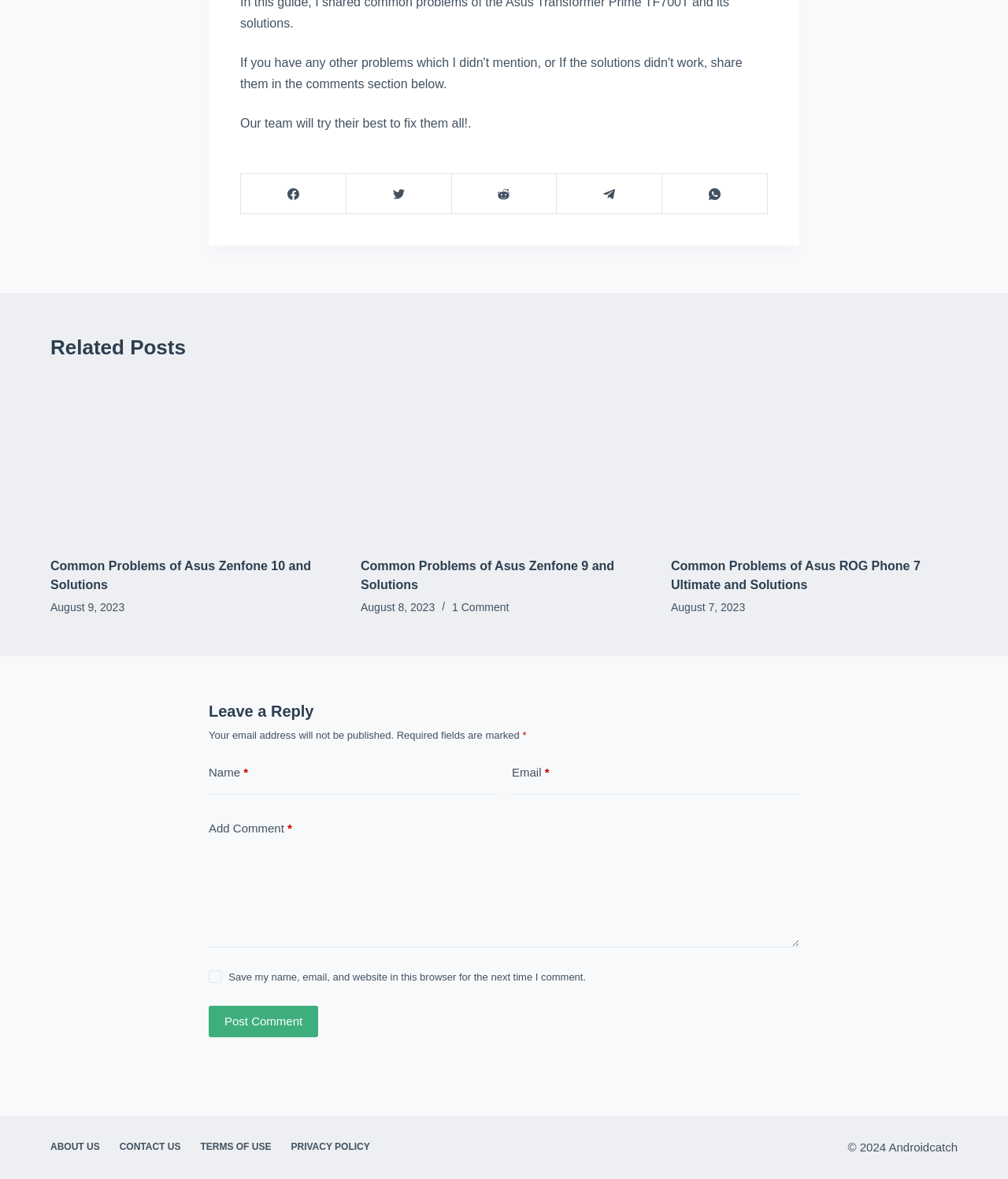Determine the bounding box coordinates of the section I need to click to execute the following instruction: "Click on Facebook link". Provide the coordinates as four float numbers between 0 and 1, i.e., [left, top, right, bottom].

[0.239, 0.148, 0.344, 0.182]